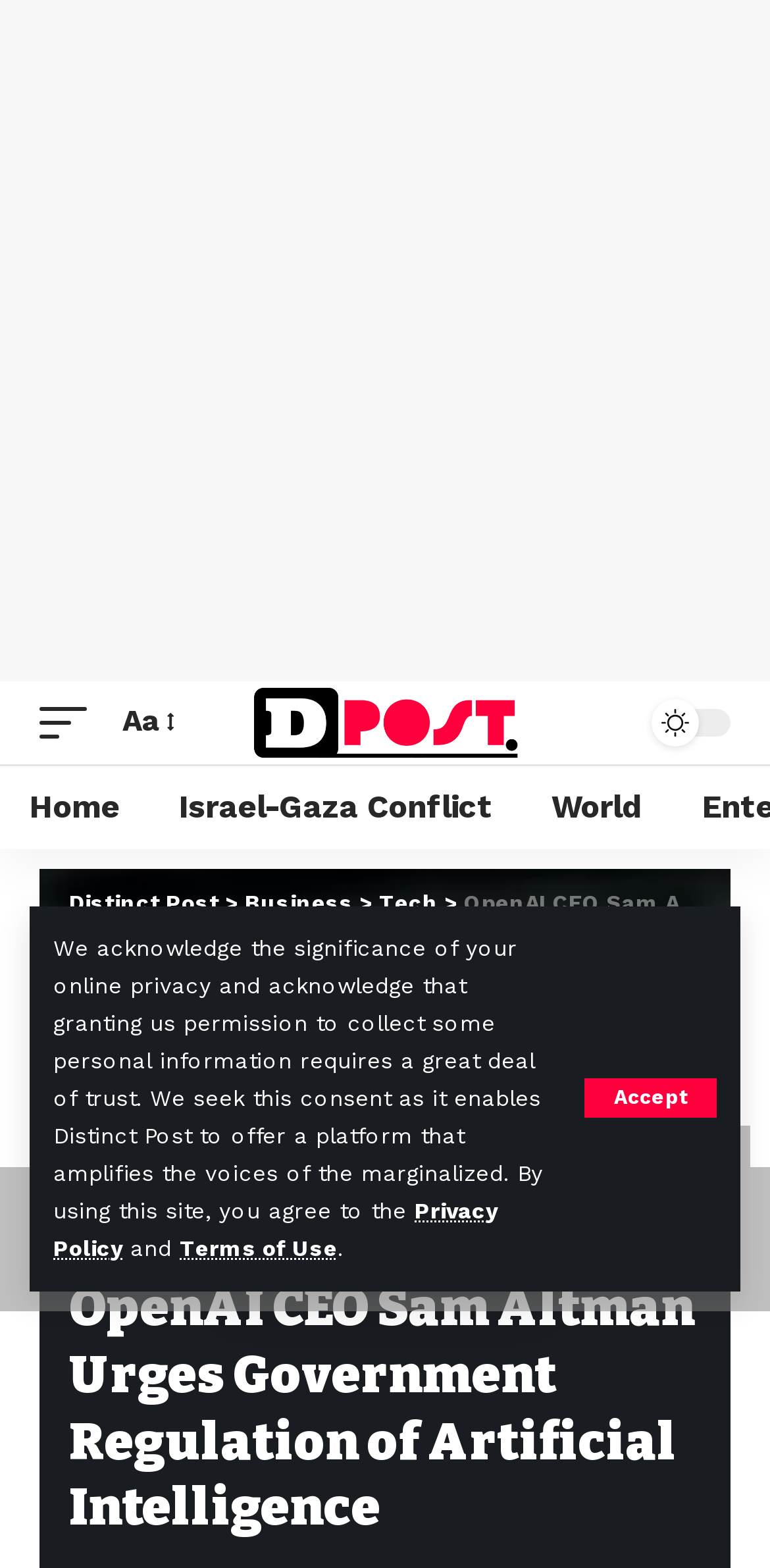What is the name of the website? Look at the image and give a one-word or short phrase answer.

Distinct Post